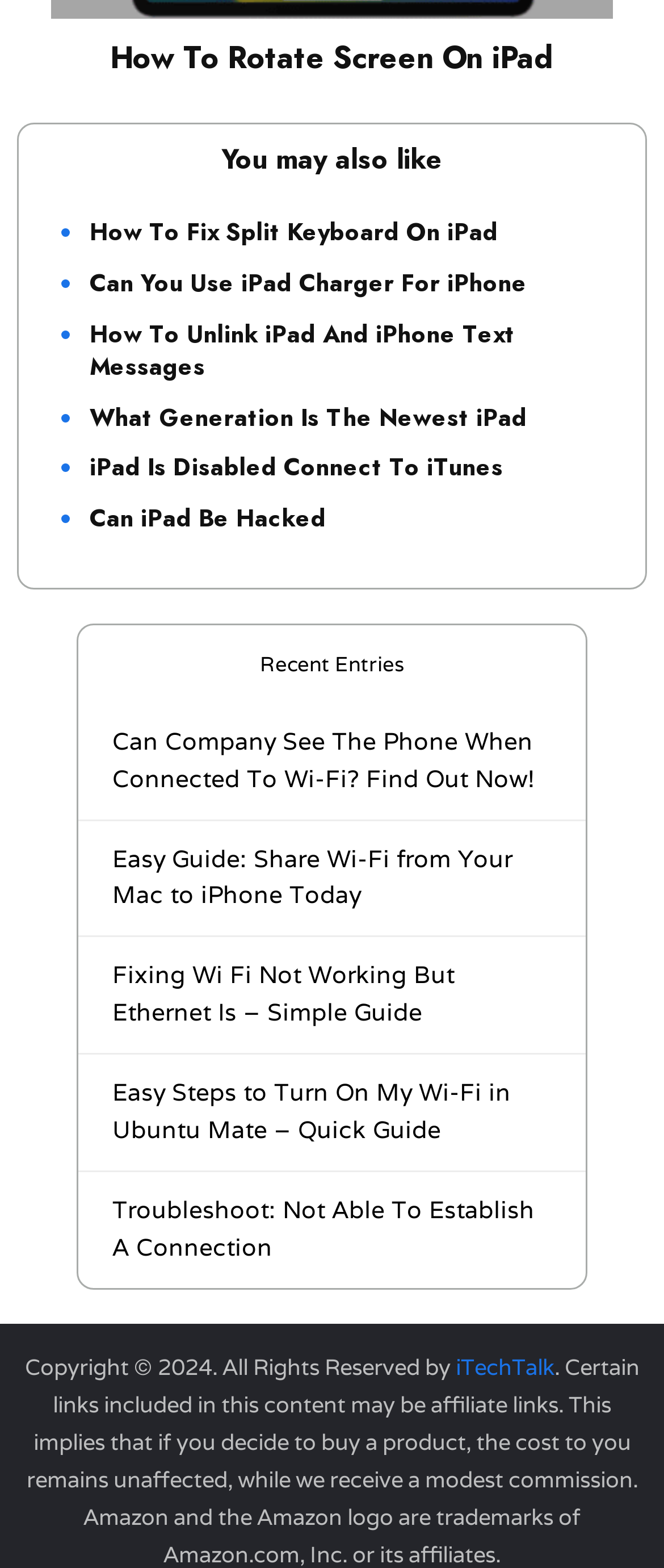Answer the following query with a single word or phrase:
What is the copyright year?

2024